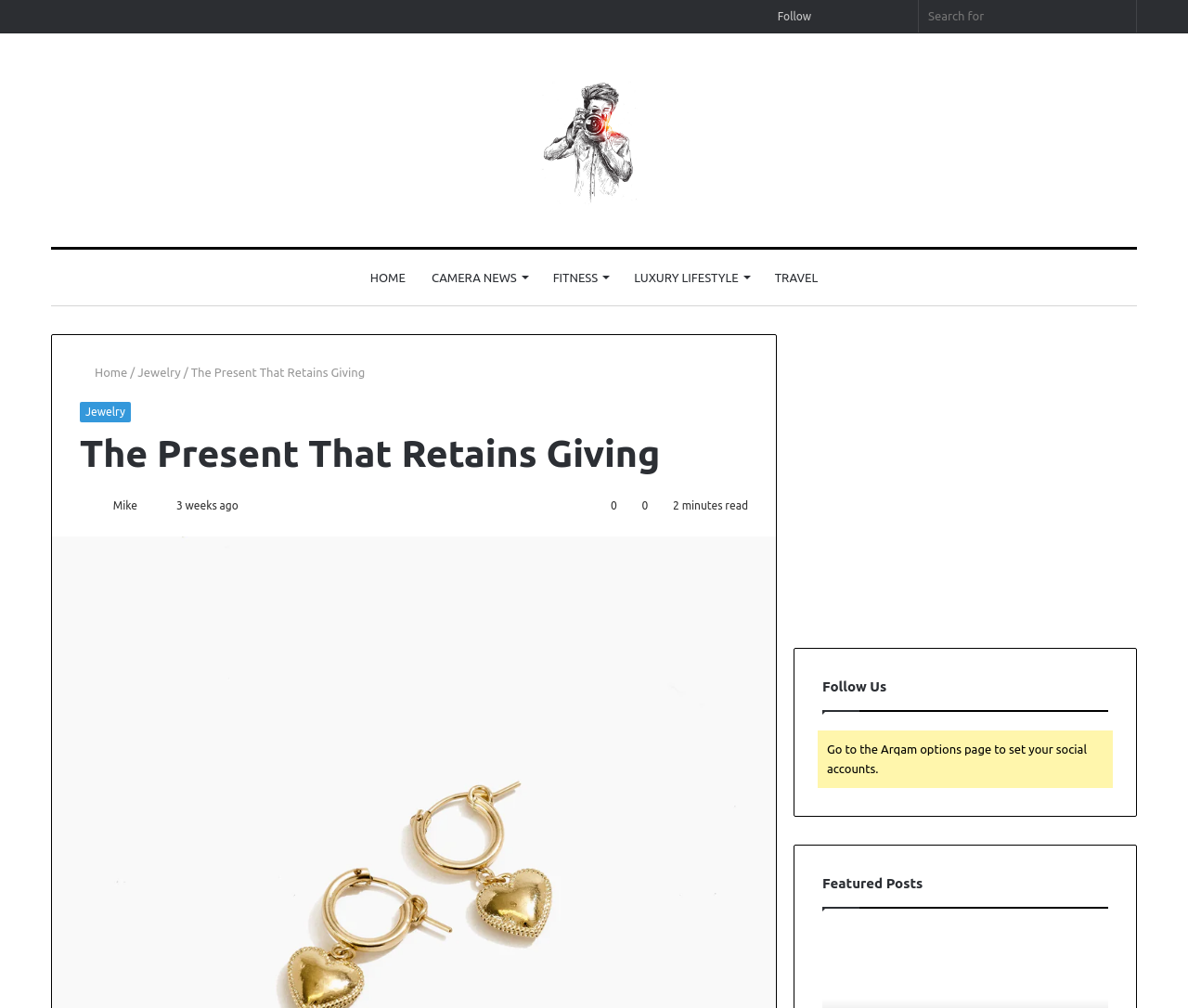Using the elements shown in the image, answer the question comprehensively: How many links are in the primary navigation?

I counted the number of link elements under the 'Primary Navigation' navigation element, which are 'HOME', 'CAMERA NEWS', 'FITNESS', 'LUXURY LIFESTYLE', 'TRAVEL', and found that there are 6 links in total.